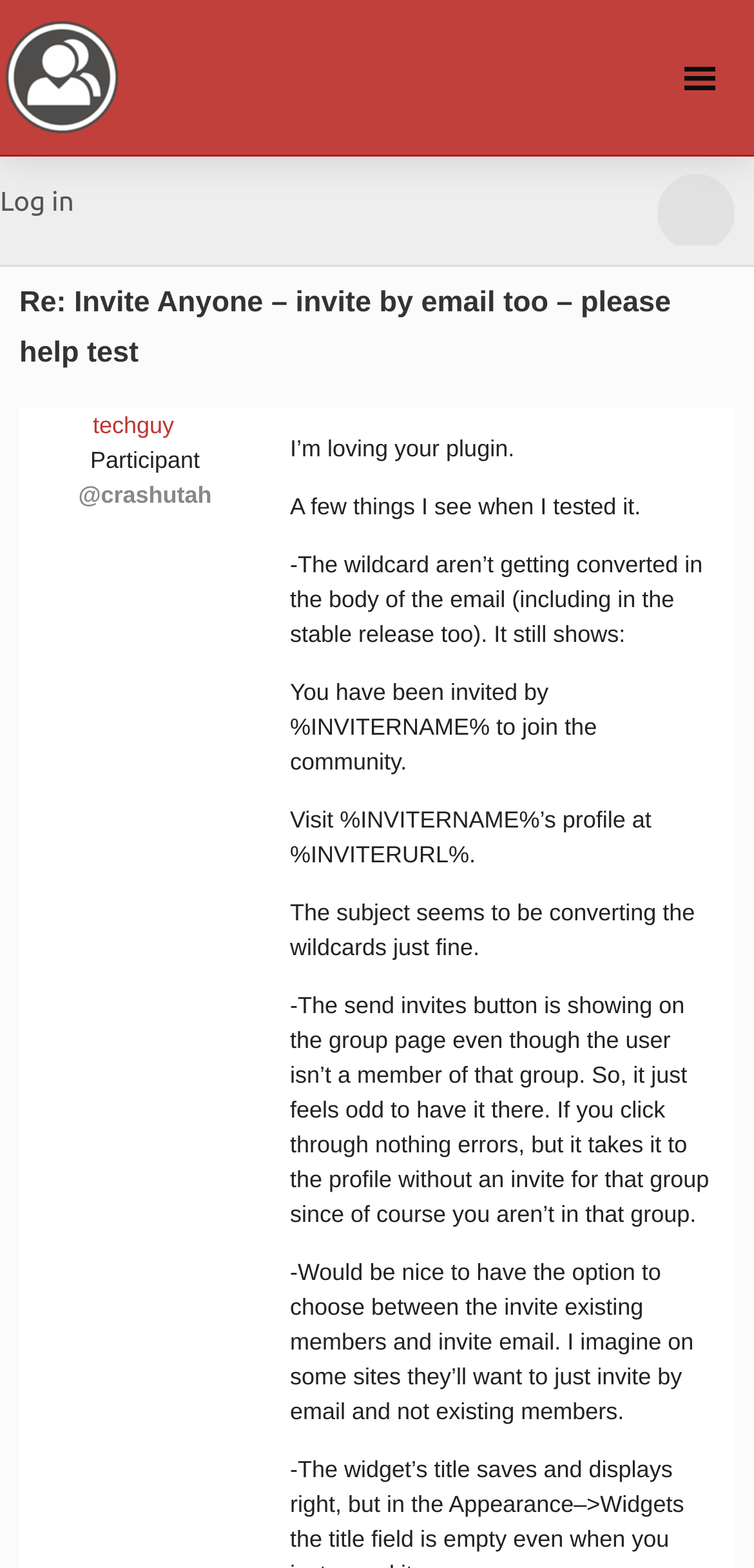Give a short answer to this question using one word or a phrase:
What is the topic of the discussion?

Invite Anyone plugin